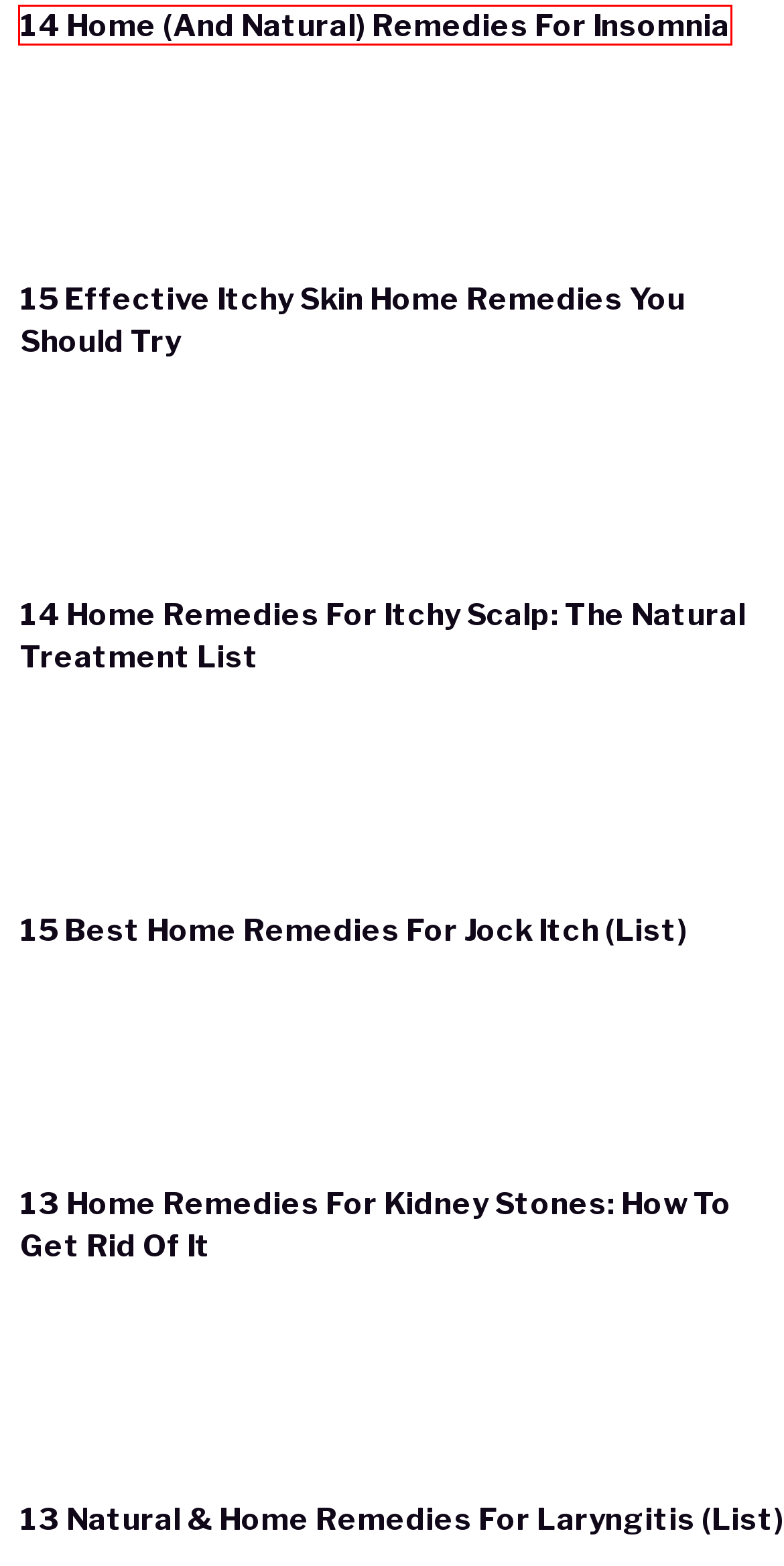Analyze the given webpage screenshot and identify the UI element within the red bounding box. Select the webpage description that best matches what you expect the new webpage to look like after clicking the element. Here are the candidates:
A. About Opting Health: "Choosing Health Just Got Easier."
B. 15 Effective Itchy Skin Home Remedies You Should Try - OptingHealth
C. Privacy Policy - OptingHealth
D. 15 Best Home Remedies For Jock Itch (List) - OptingHealth
E. 13 Home Remedies For Kidney Stones: How To Get Rid Of It - OptingHealth
F. 14 Home Remedies For Itchy Scalp: The Natural Treatment List - OptingHealth
G. 14 Home (And Natural) Remedies For Insomnia - OptingHealth
H. 13 Natural & Home Remedies For Laryngitis (List) - OptingHealth

G